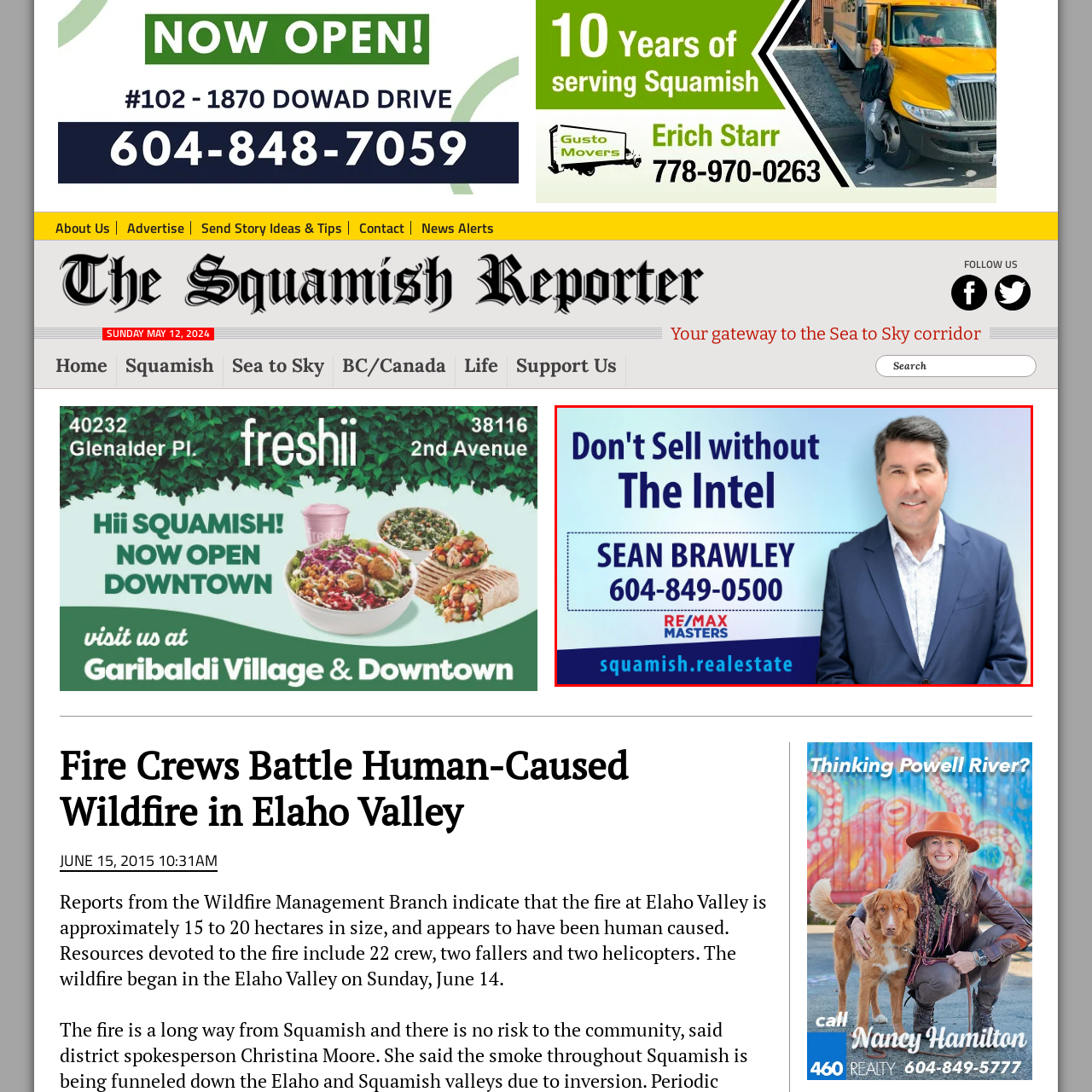Examine the segment of the image contained within the black box and respond comprehensively to the following question, based on the visual content: 
What is the web address indicated at the bottom of the image?

The web address 'squamish.realeState' is provided at the bottom of the image, suggesting Sean Brawley's focus on the Squamish real estate market and indicating local expertise and resources for prospective buyers and sellers.